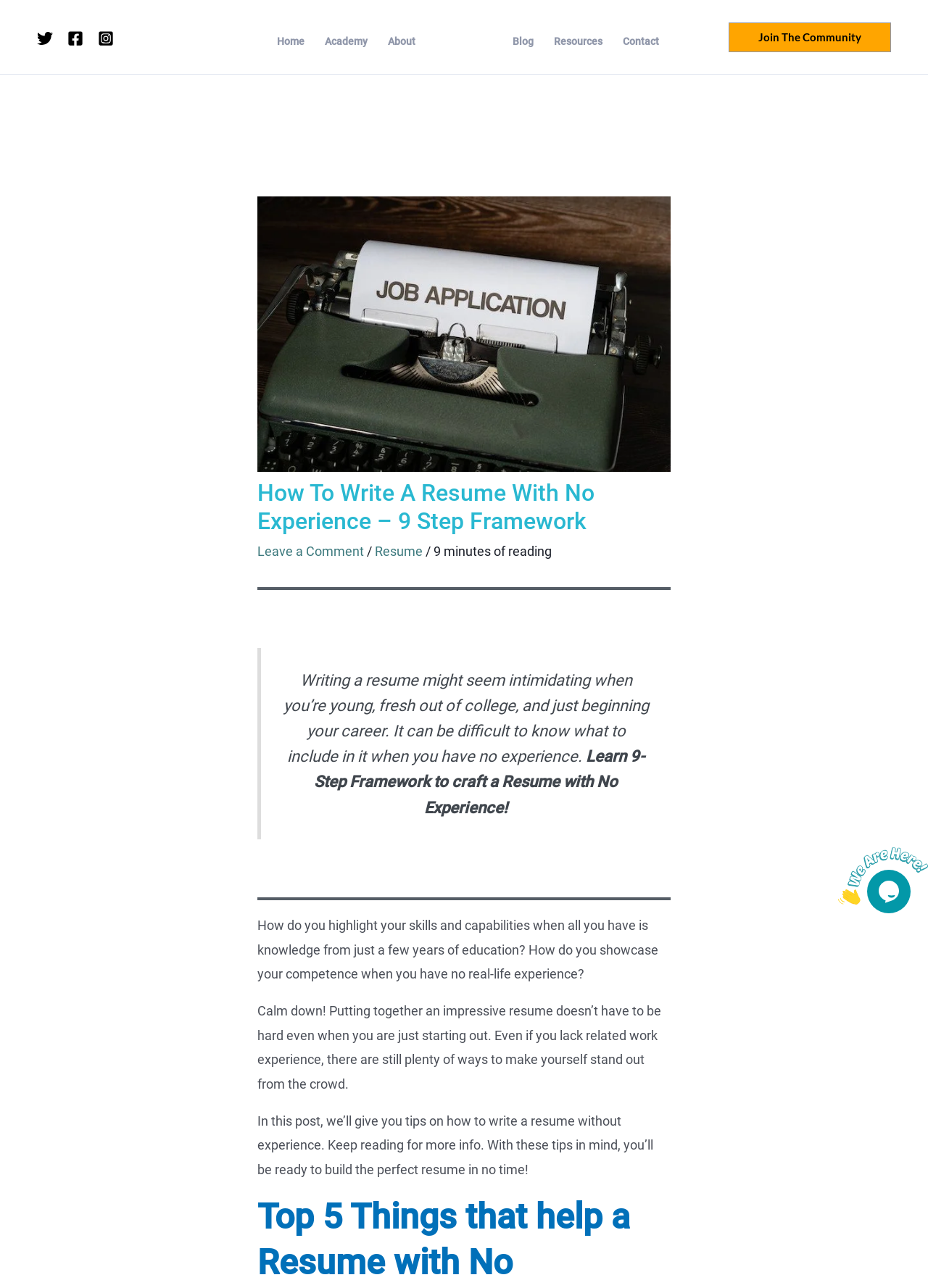Please determine the bounding box coordinates, formatted as (top-left x, top-left y, bottom-right x, bottom-right y), with all values as floating point numbers between 0 and 1. Identify the bounding box of the region described as: aria-label="Facebook"

[0.073, 0.023, 0.09, 0.036]